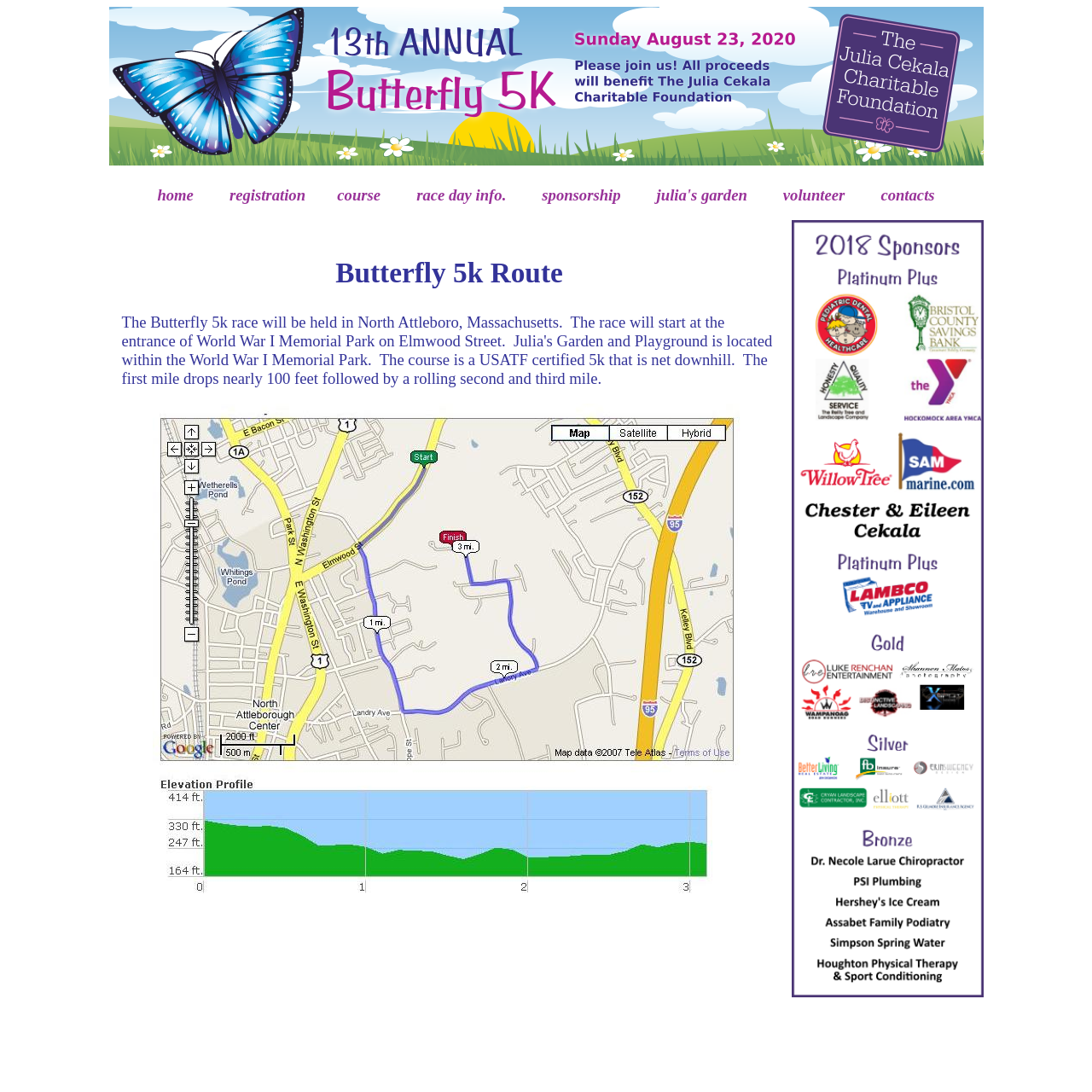Identify the coordinates of the bounding box for the element that must be clicked to accomplish the instruction: "explore julia's garden".

[0.601, 0.17, 0.684, 0.186]